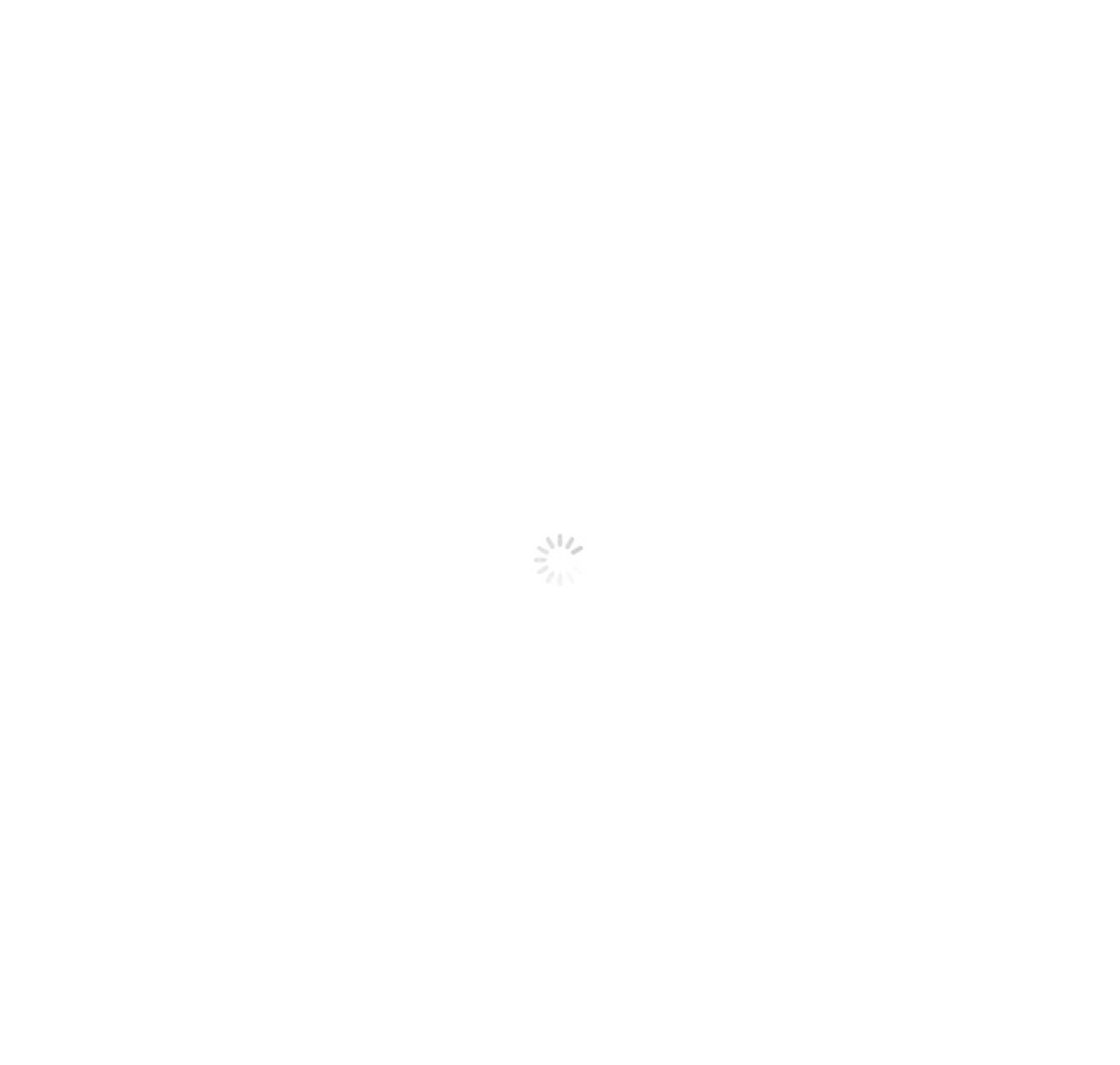Where can I apply for the job?
Please provide a full and detailed response to the question.

I found the link to apply for the job by looking at the link element with the bounding box coordinates [0.653, 0.558, 0.914, 0.594] which contains the text 'APPLY NOW ON SEEK'.